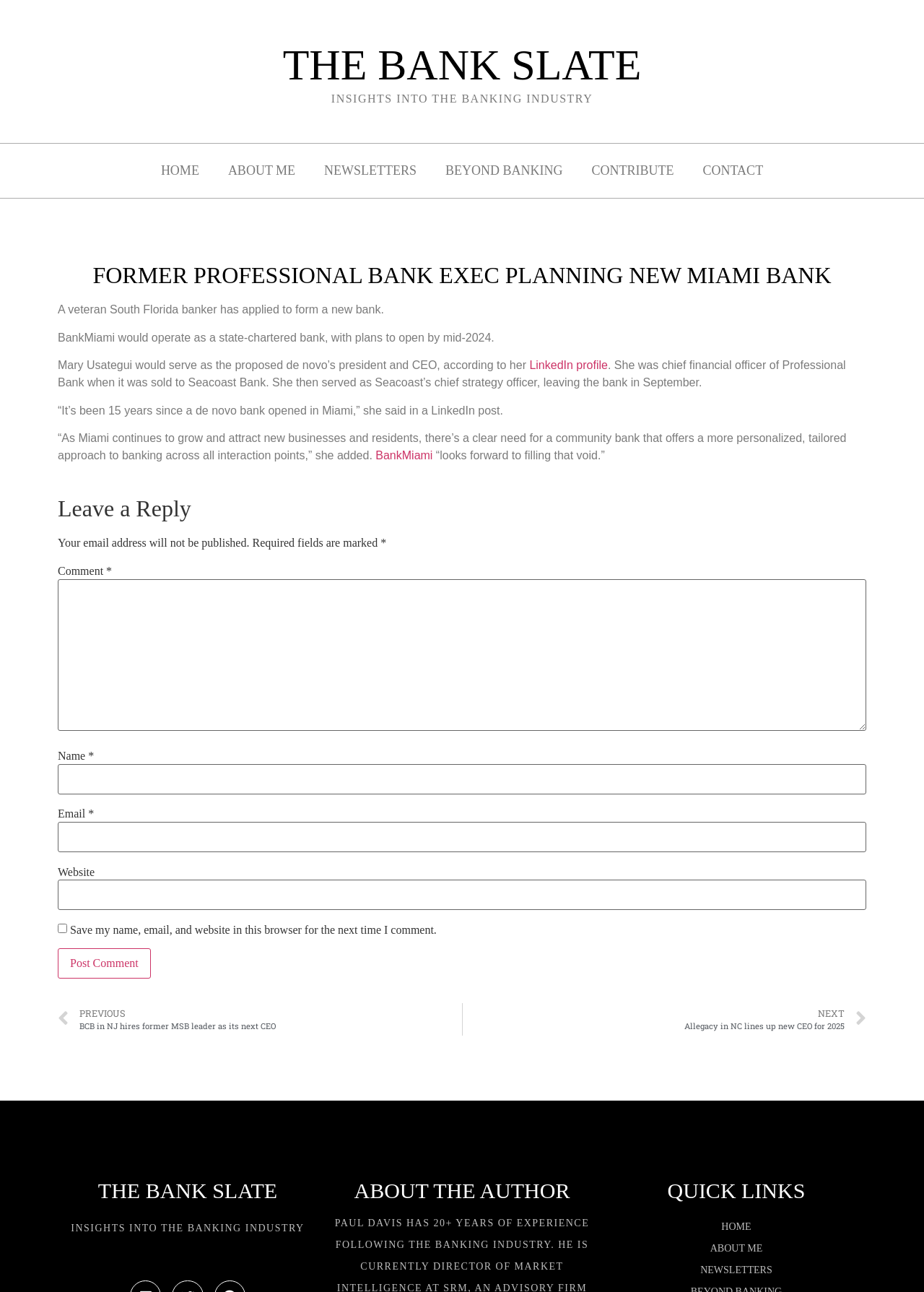What is the name of the proposed bank?
Please provide a detailed answer to the question.

I found the answer by reading the article content, specifically the sentence 'BankMiami would operate as a state-chartered bank, with plans to open by mid-2024.' which mentions the name of the proposed bank.